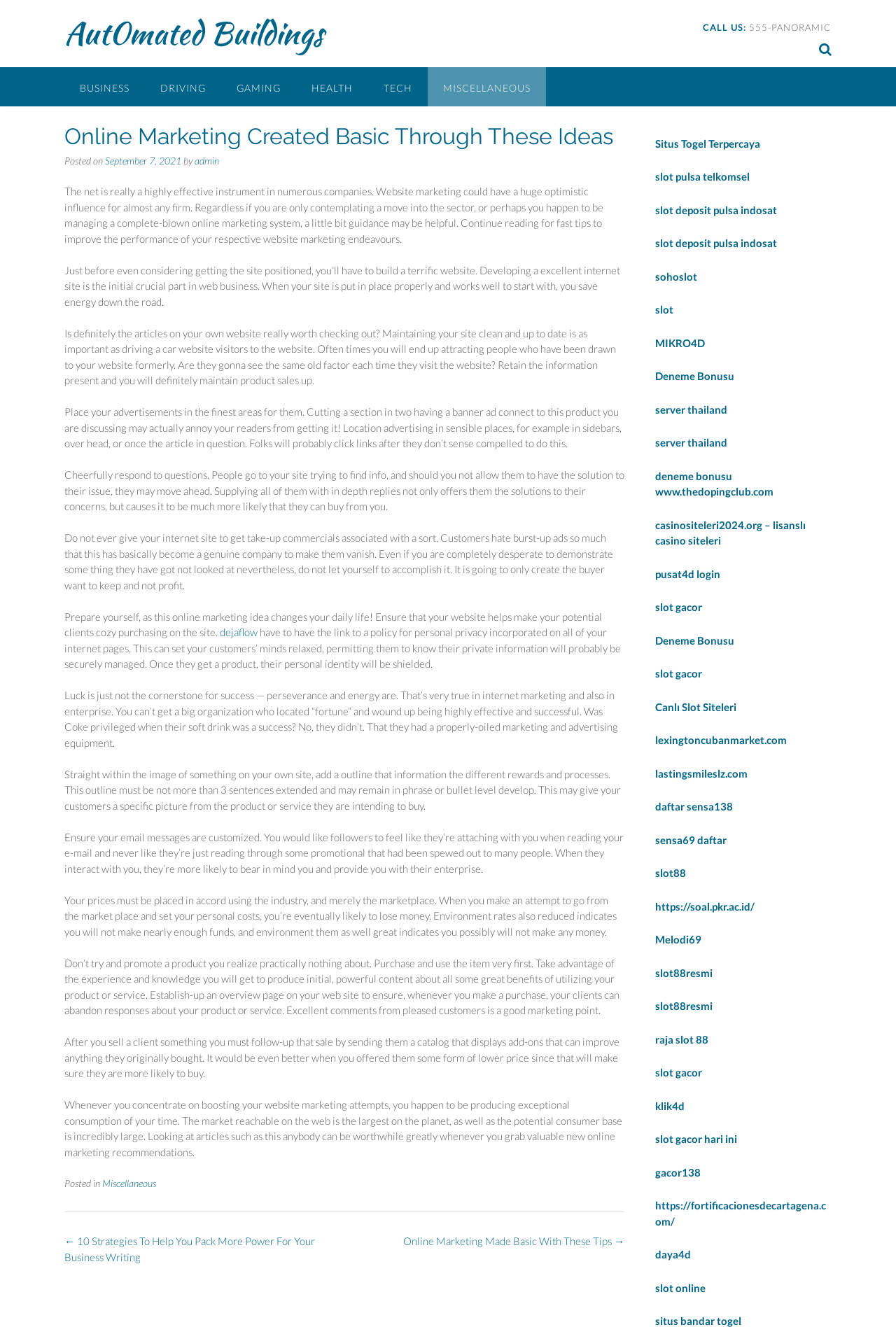Locate the bounding box coordinates of the clickable region to complete the following instruction: "Call the phone number '555-PANORAMIC'."

[0.833, 0.016, 0.927, 0.025]